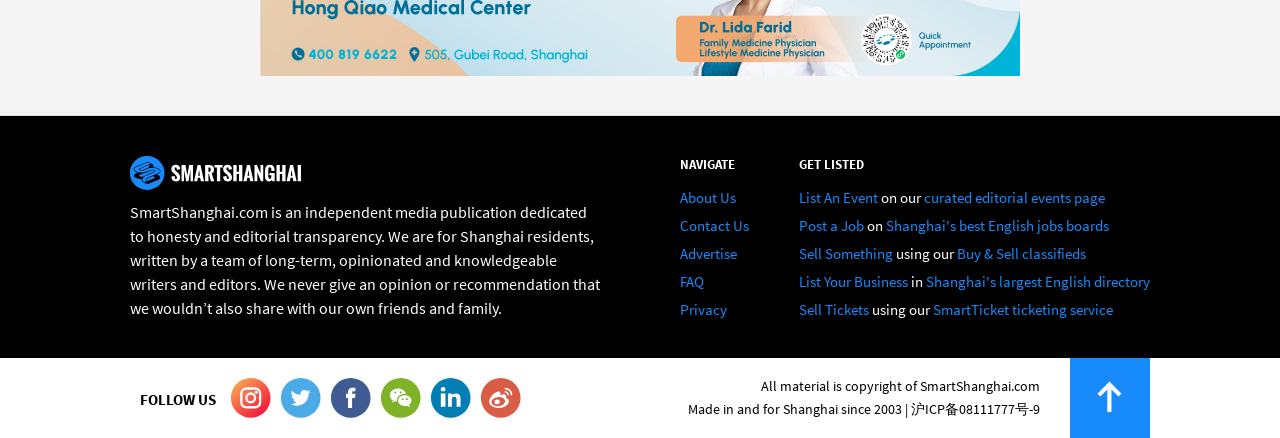Identify the bounding box coordinates for the UI element described as: "List An Event".

[0.624, 0.43, 0.686, 0.473]